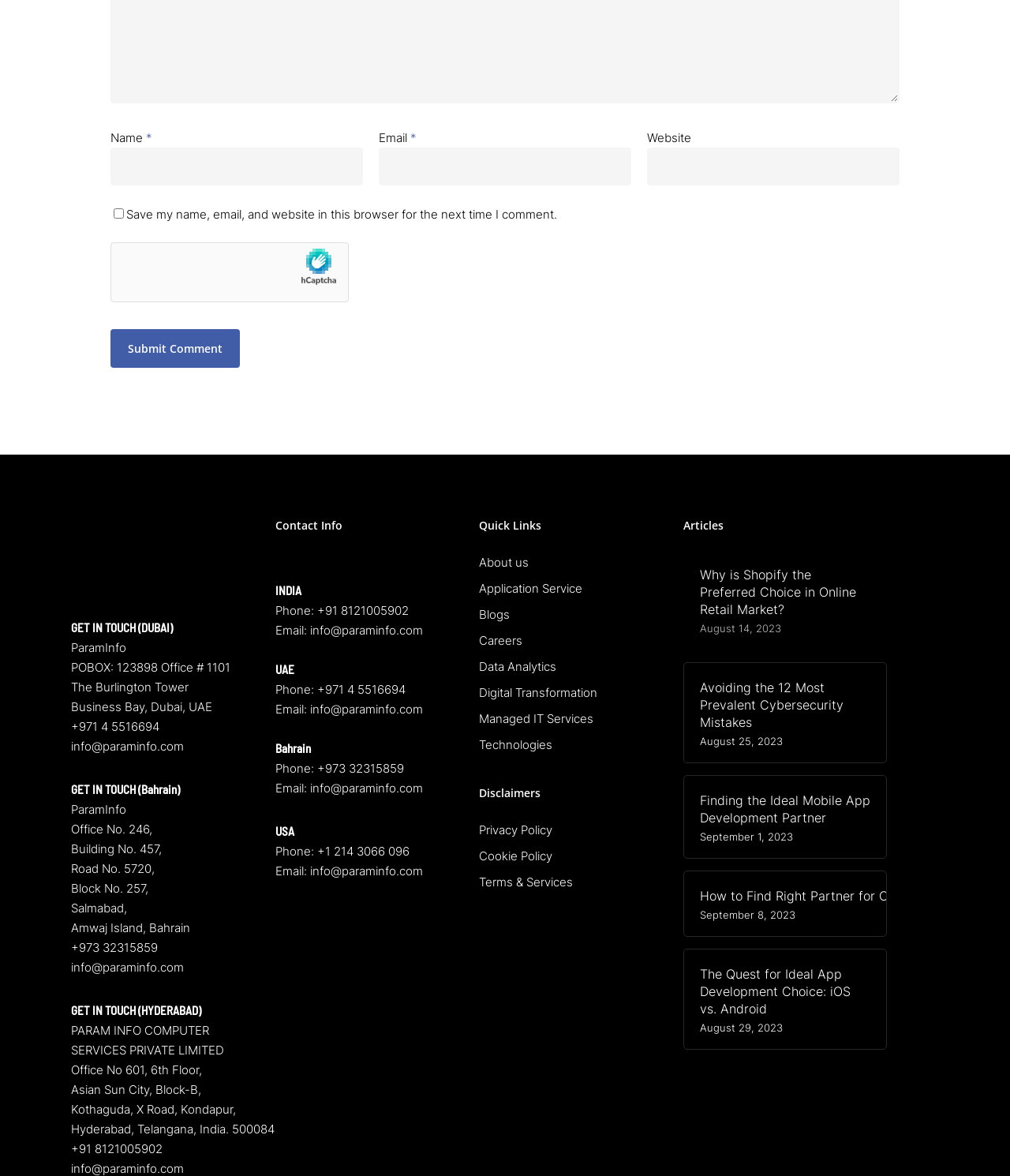Please find the bounding box coordinates for the clickable element needed to perform this instruction: "Read about why Shopify is the preferred choice in online retail market".

[0.693, 0.481, 0.862, 0.539]